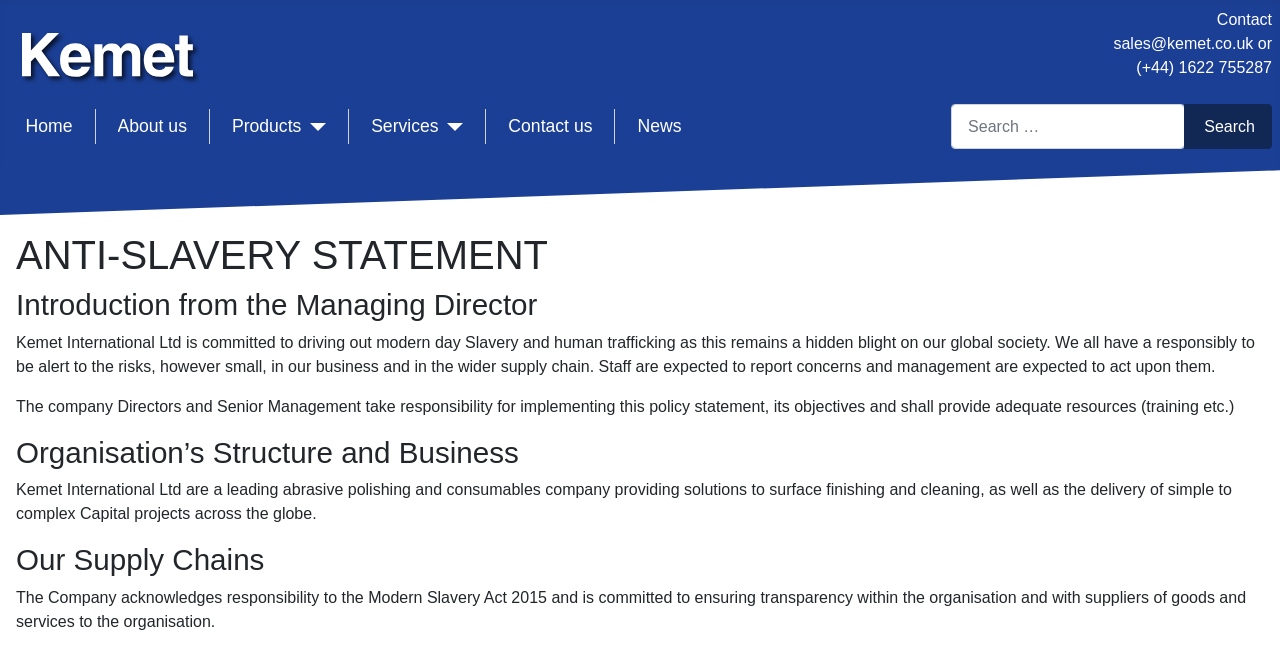Kindly determine the bounding box coordinates for the area that needs to be clicked to execute this instruction: "Click the 'Search' button".

[0.925, 0.161, 0.994, 0.231]